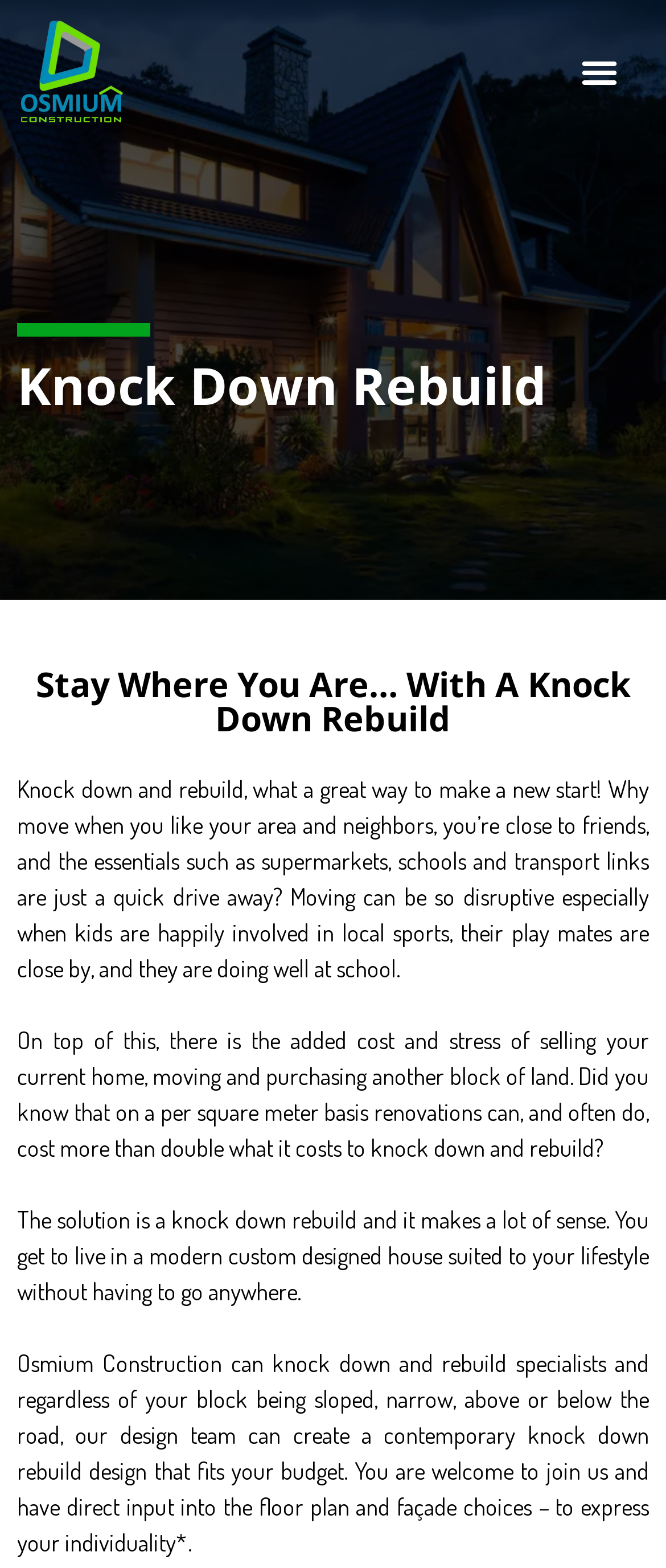For the given element description alt="JUBoSE" title="JUBoSE", determine the bounding box coordinates of the UI element. The coordinates should follow the format (top-left x, top-left y, bottom-right x, bottom-right y) and be within the range of 0 to 1.

None